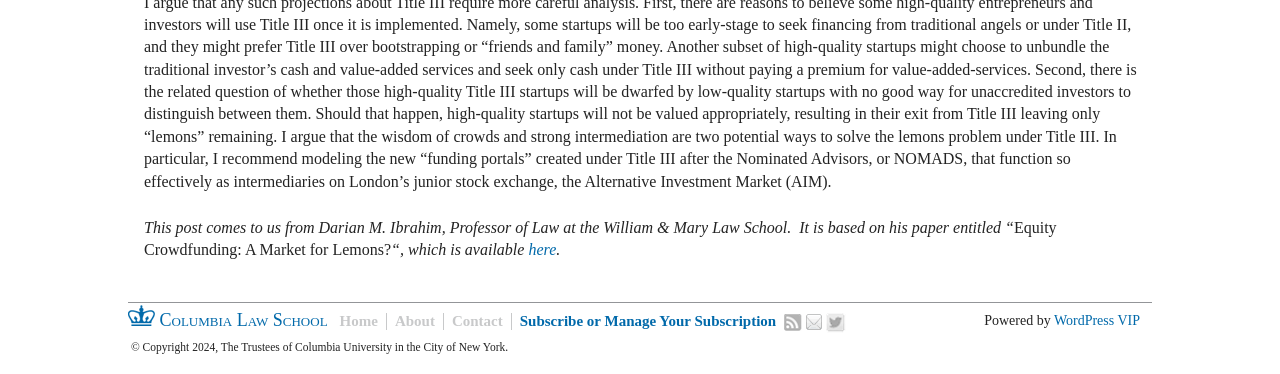Highlight the bounding box of the UI element that corresponds to this description: "WordPress VIP".

[0.823, 0.836, 0.891, 0.877]